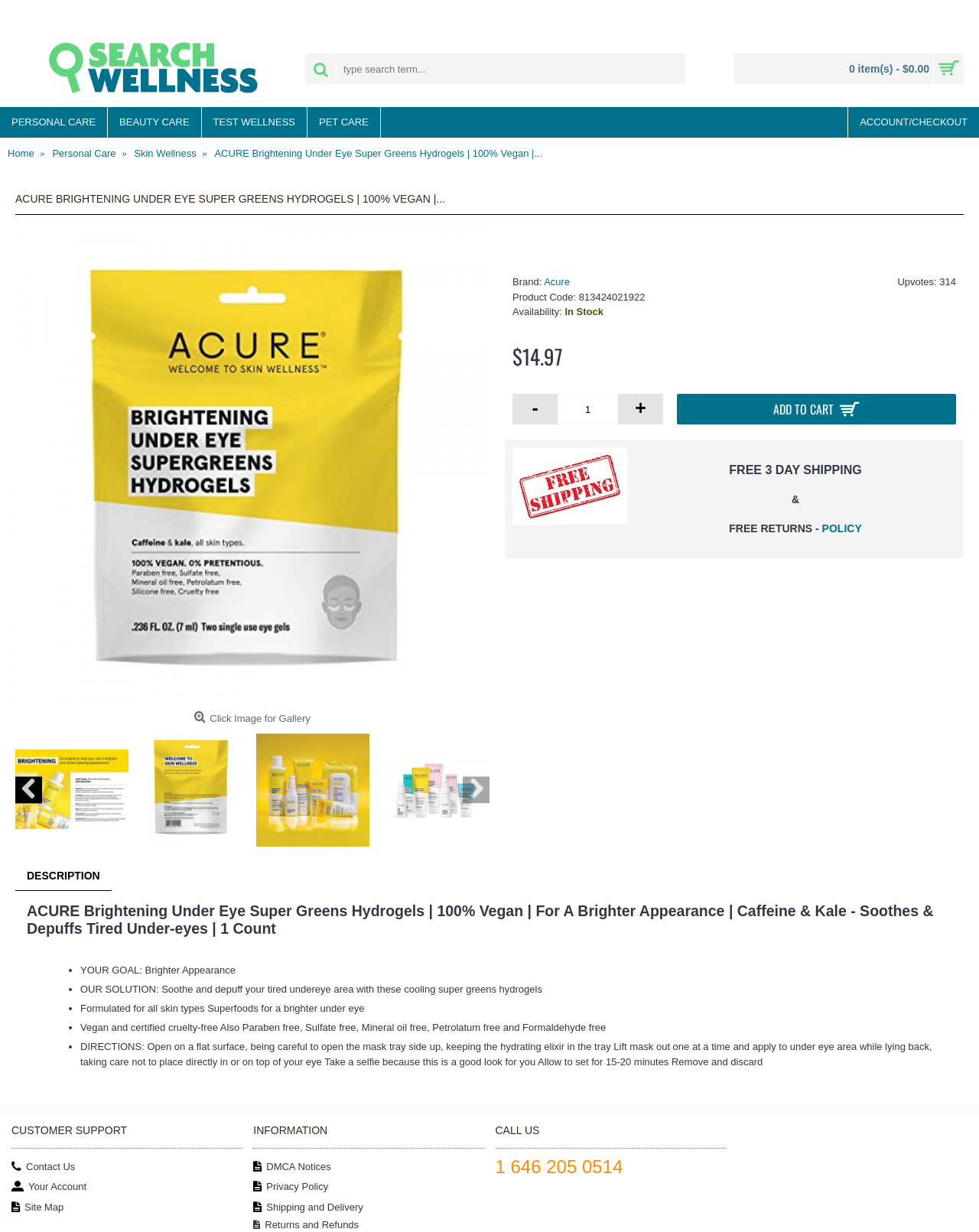What is the price of the product?
Using the visual information, respond with a single word or phrase.

$14.97